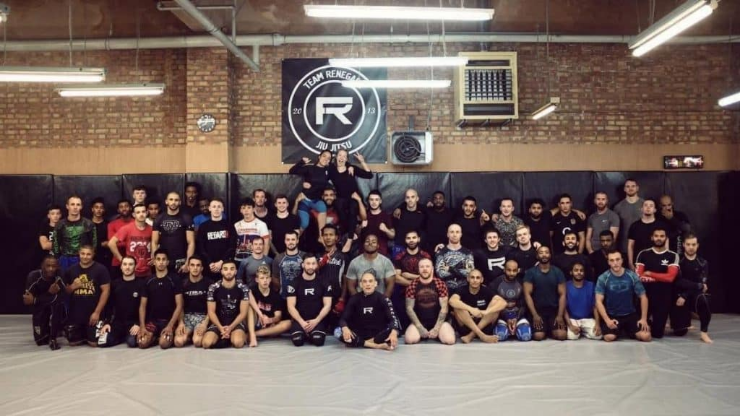What is the purpose of the gathering depicted in the image?
Using the visual information, answer the question in a single word or phrase.

To foster talent and personal growth